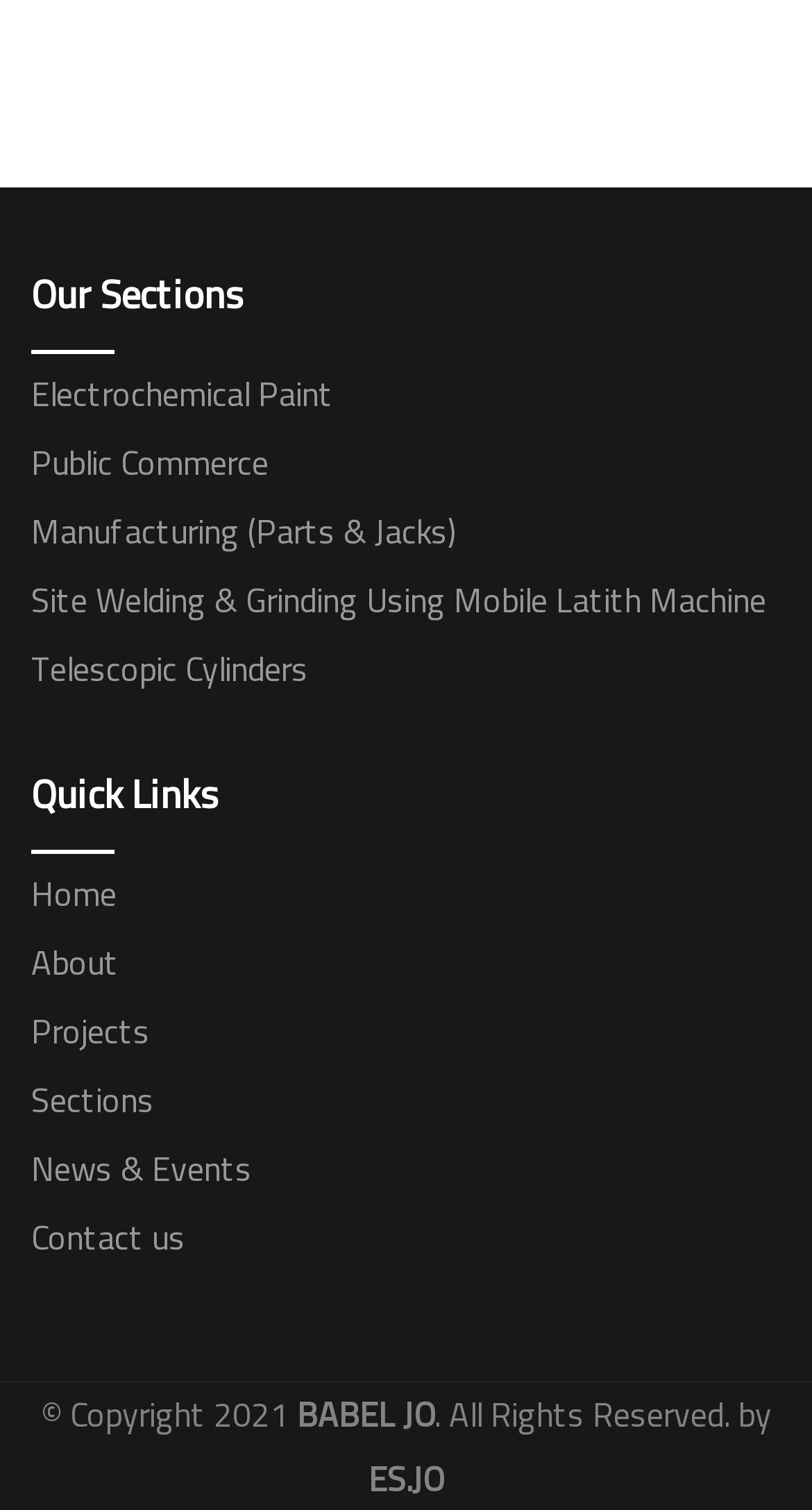What is the last link in the Quick Links section?
Please provide a comprehensive answer to the question based on the webpage screenshot.

I looked at the links under the 'Quick Links' heading and found that the last link is 'Contact us'.